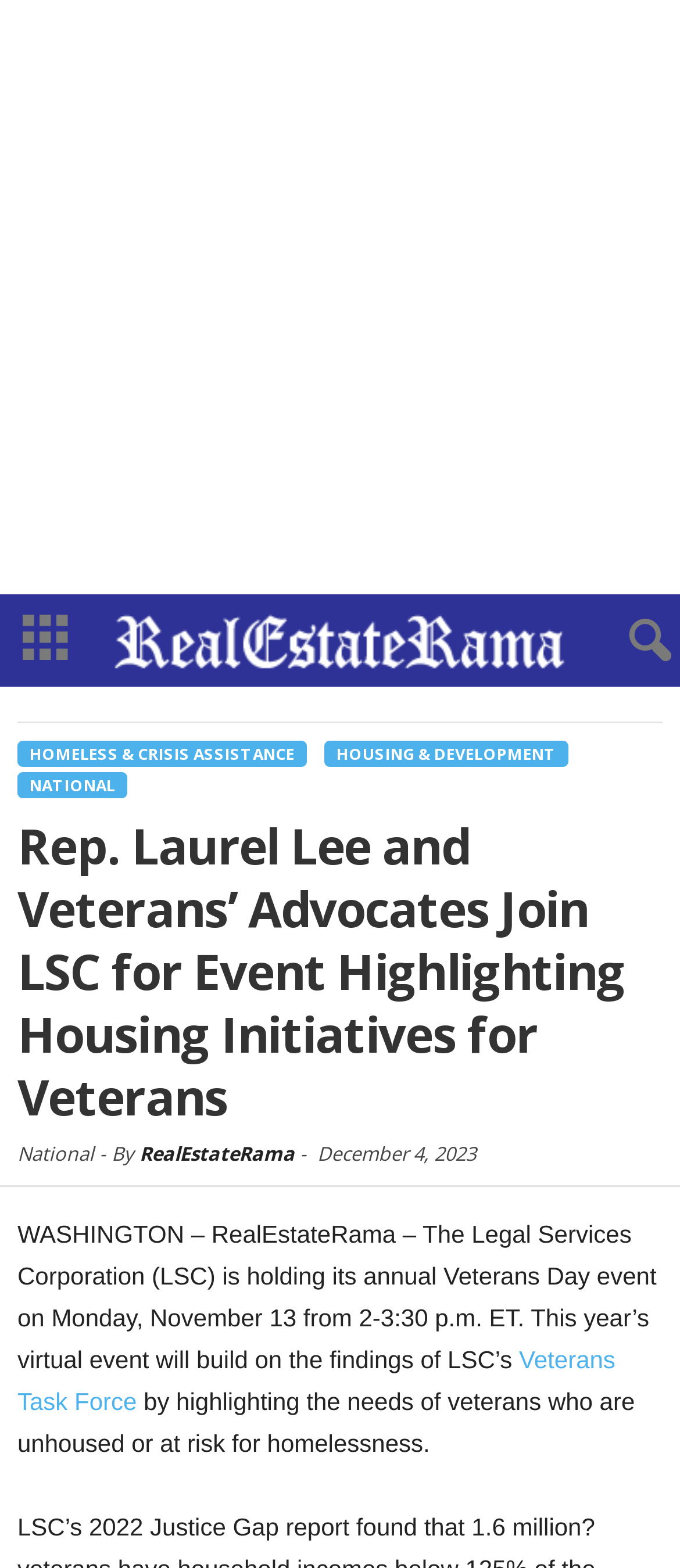What is the name of the task force mentioned?
Based on the visual, give a brief answer using one word or a short phrase.

Veterans Task Force